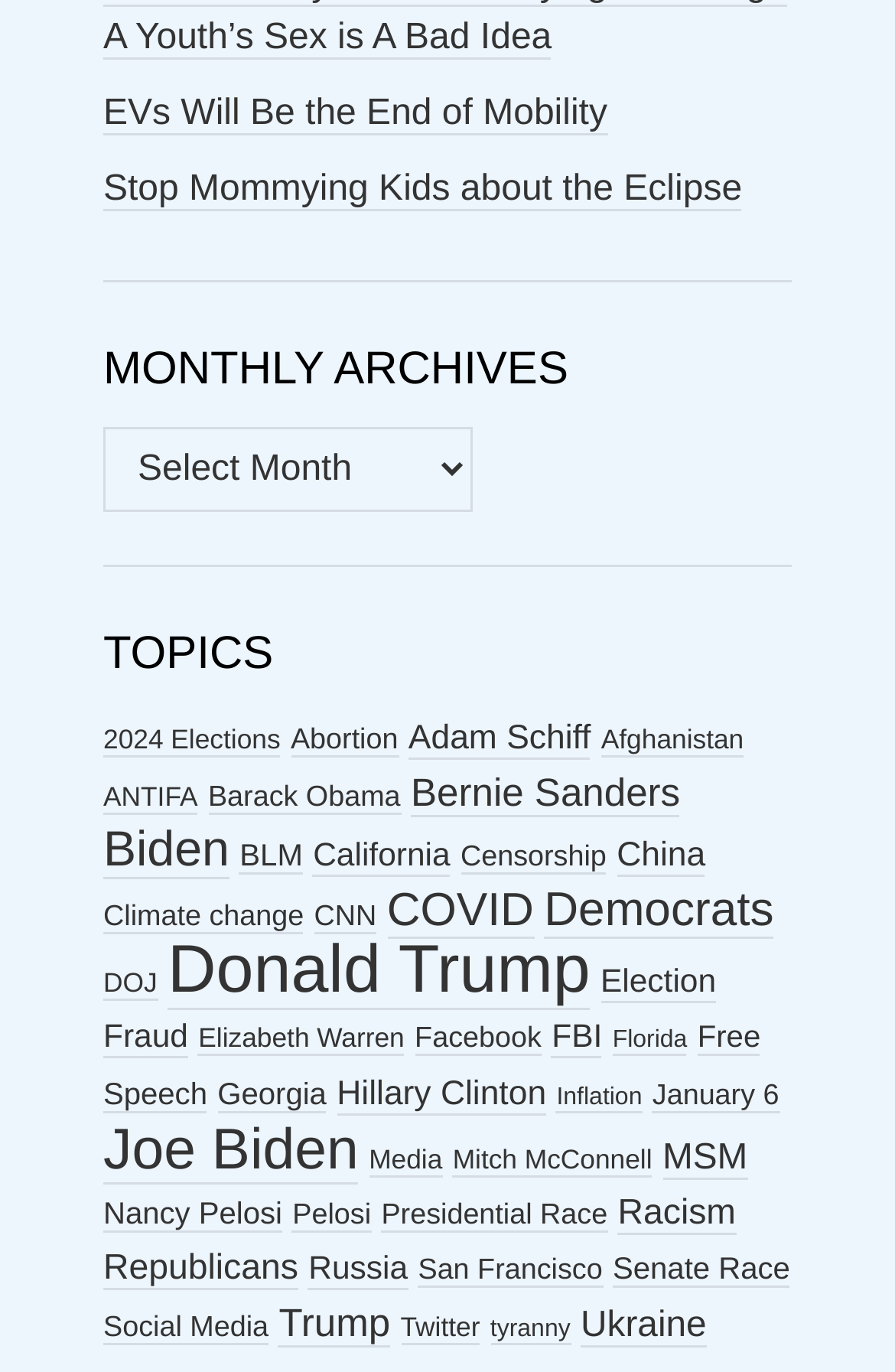Determine the bounding box coordinates of the region I should click to achieve the following instruction: "View articles about 'Biden'". Ensure the bounding box coordinates are four float numbers between 0 and 1, i.e., [left, top, right, bottom].

[0.115, 0.6, 0.256, 0.642]